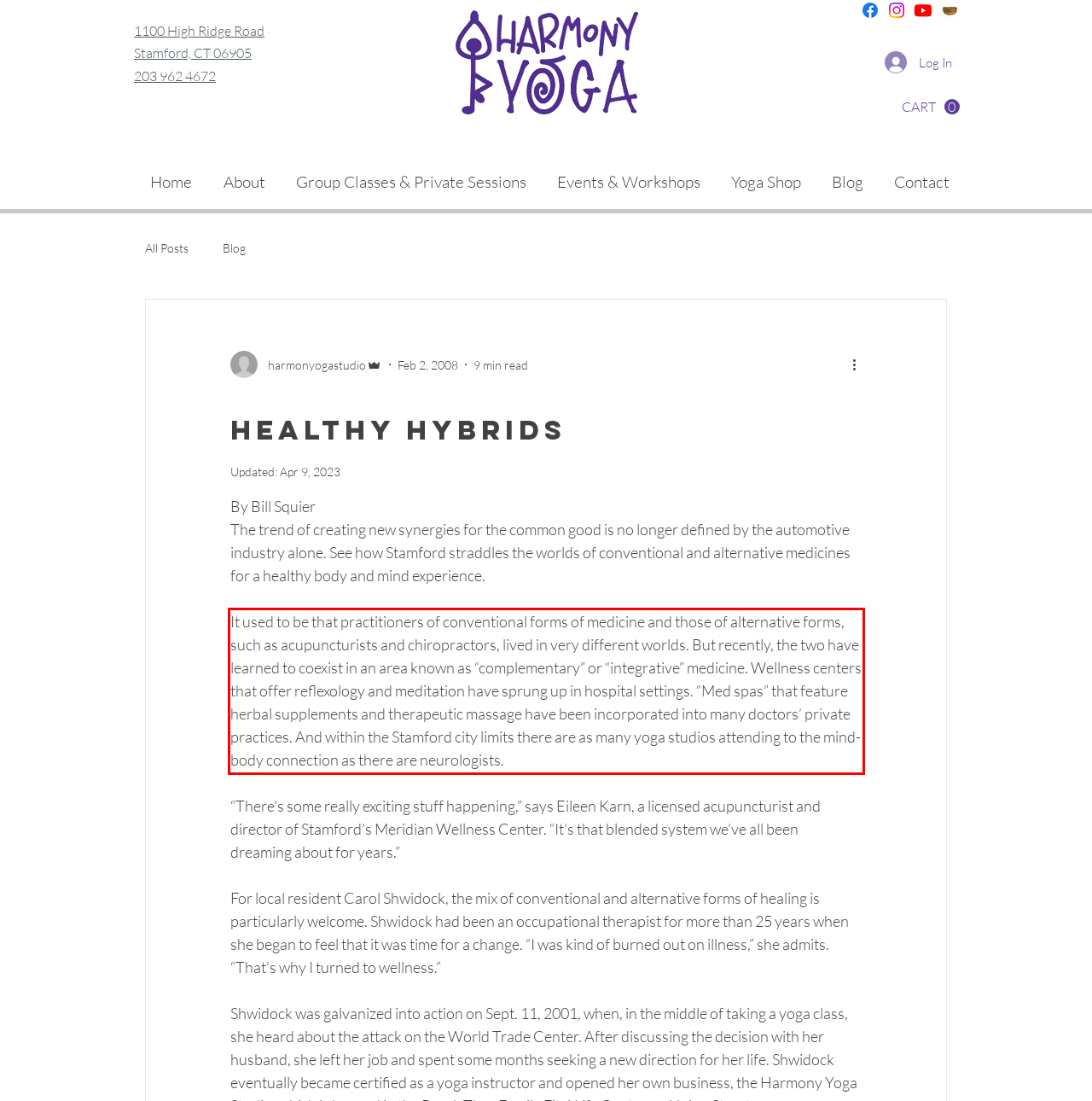Please extract the text content within the red bounding box on the webpage screenshot using OCR.

It used to be that practitioners of conventional forms of medicine and those of alternative forms, such as acupuncturists and chiropractors, lived in very different worlds. But recently, the two have learned to coexist in an area known as “complementary” or “integrative” medicine. Wellness centers that offer reflexology and meditation have sprung up in hospital settings. “Med spas” that feature herbal supplements and therapeutic massage have been incorporated into many doctors’ private practices. And within the Stamford city limits there are as many yoga studios attending to the mind-body connection as there are neurologists.